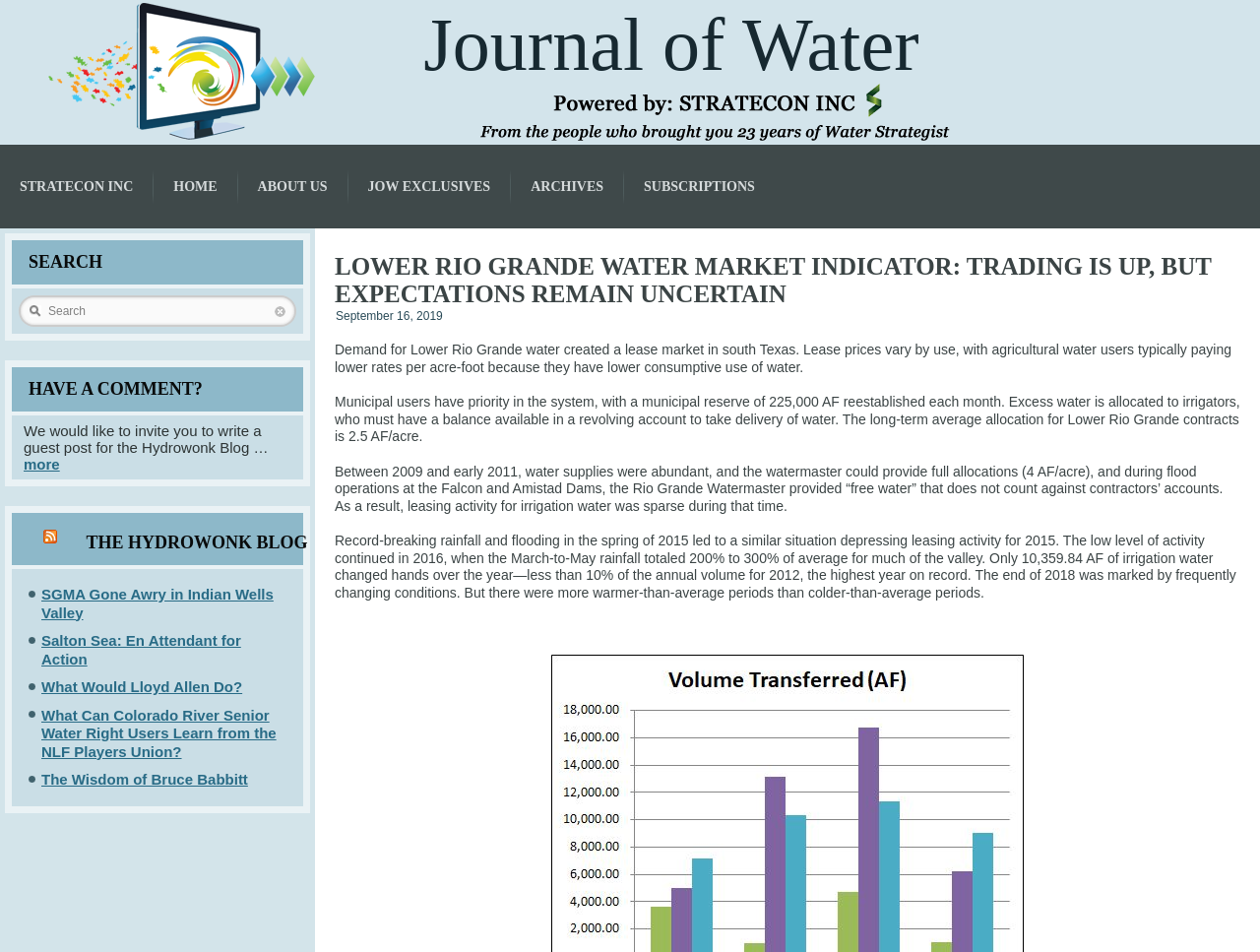What is the name of the blog?
Answer the question with a single word or phrase by looking at the picture.

THE HYDROWONK BLOG